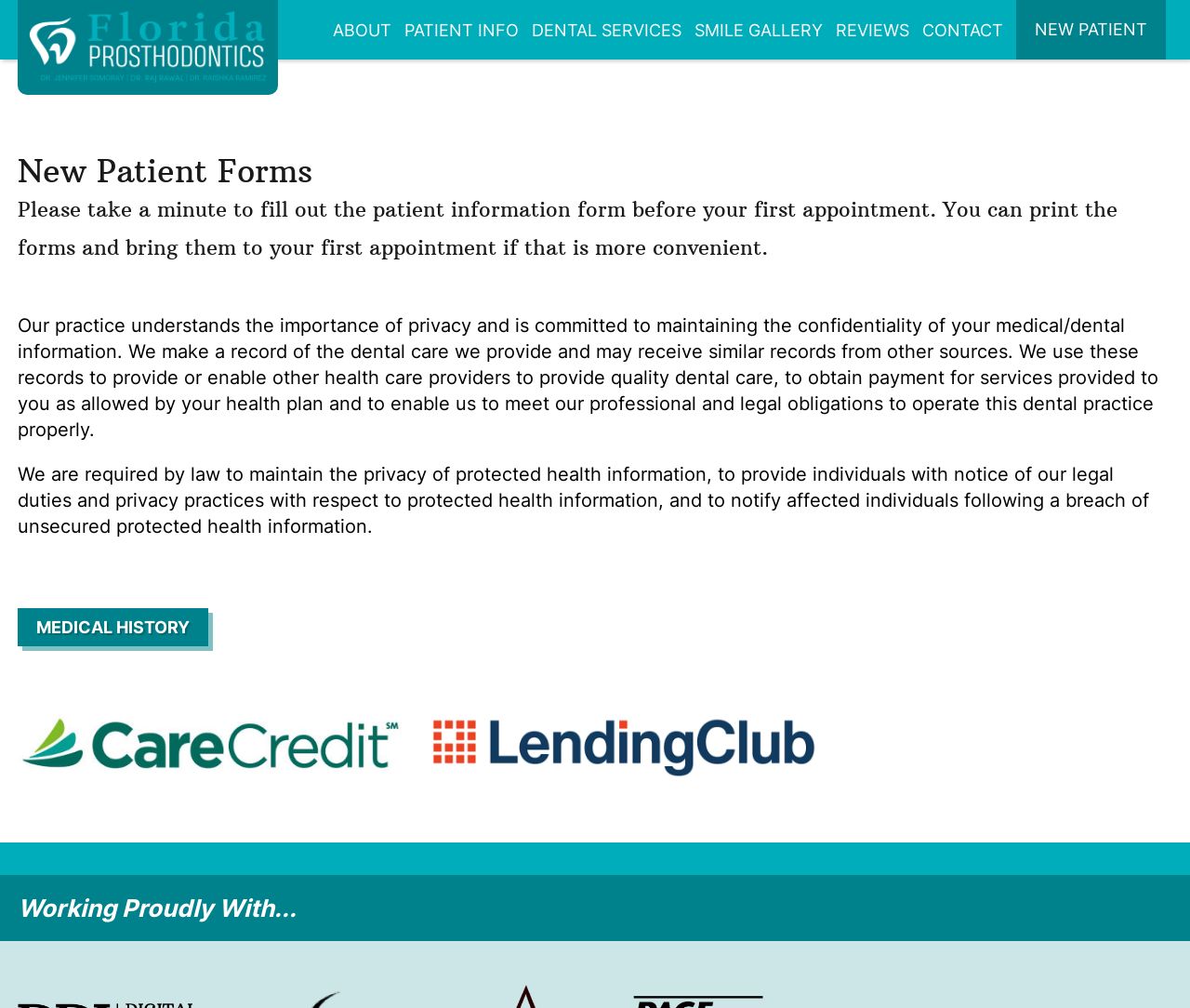Determine the bounding box coordinates of the region I should click to achieve the following instruction: "Click the MEDICAL HISTORY link". Ensure the bounding box coordinates are four float numbers between 0 and 1, i.e., [left, top, right, bottom].

[0.015, 0.604, 0.175, 0.642]